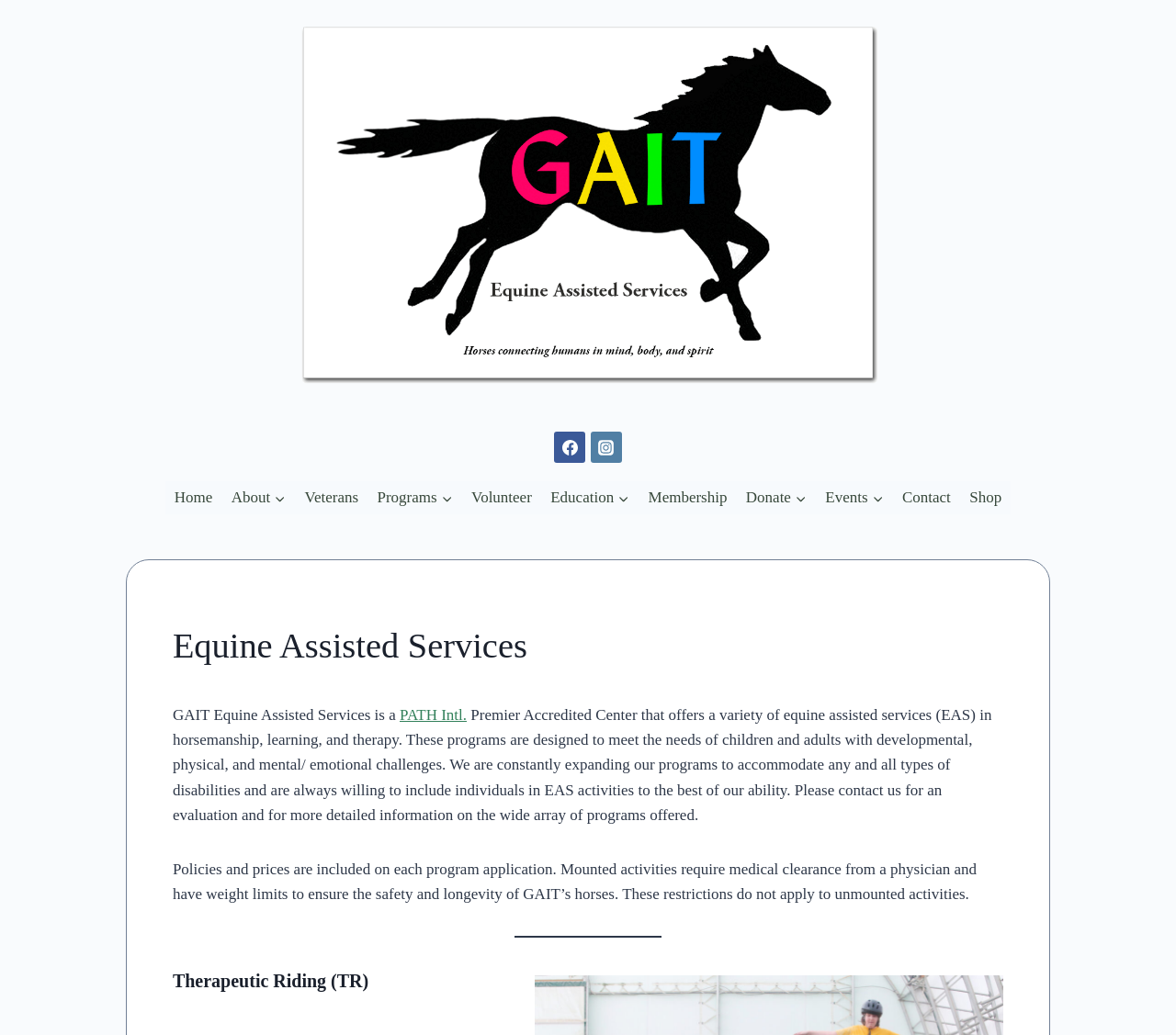Elaborate on the webpage's design and content in a detailed caption.

The webpage is about Equine Assisted Services provided by GAIT. At the top, there is a logo of GAIT Equine Assisted Services, which is also a link. Below the logo, there are social media links to Facebook and Instagram. 

On the left side, there is a primary navigation menu with links to various sections, including Home, About, Veterans, Programs, Volunteer, Education, Membership, Donate, Events, Contact, and Shop. Some of these links have child menus.

On the main content area, there is a heading that reads "Equine Assisted Services" followed by a brief description of GAIT Equine Assisted Services, which is a PATH Intl. Premier Accredited Center offering various equine assisted services for individuals with developmental, physical, and mental/emotional challenges. The description also mentions that the programs are designed to accommodate different types of disabilities.

Below the description, there is a paragraph providing more information about the programs, including the need for medical clearance from a physician and weight limits for mounted activities. 

Further down, there is a horizontal separator, followed by a heading that reads "Therapeutic Riding (TR)".